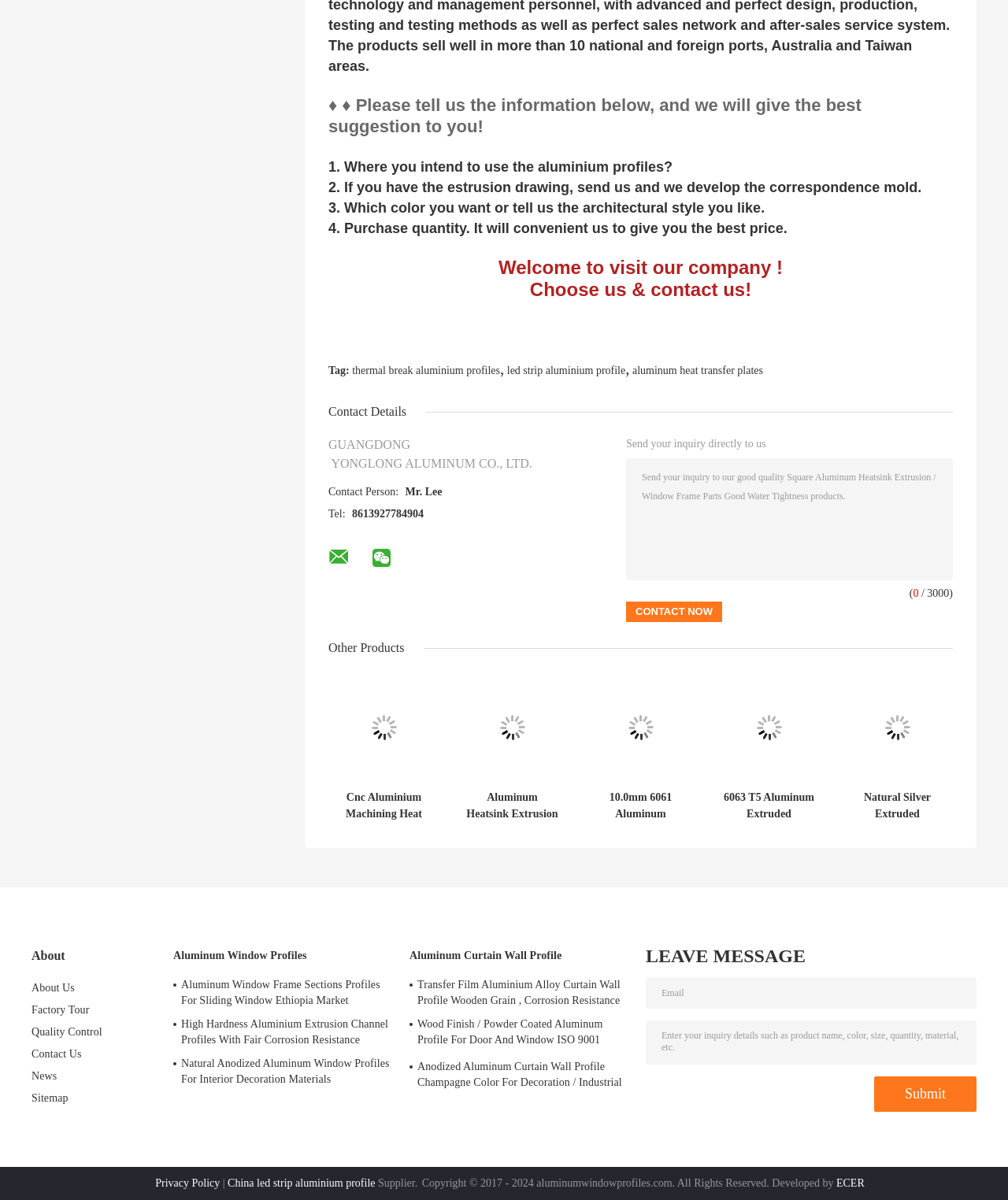Provide a thorough and detailed response to the question by examining the image: 
What is the contact person's name?

I found the contact person's name by looking at the 'Contact Details' section, where it is explicitly stated as 'Mr. Lee' next to 'Contact Person:'